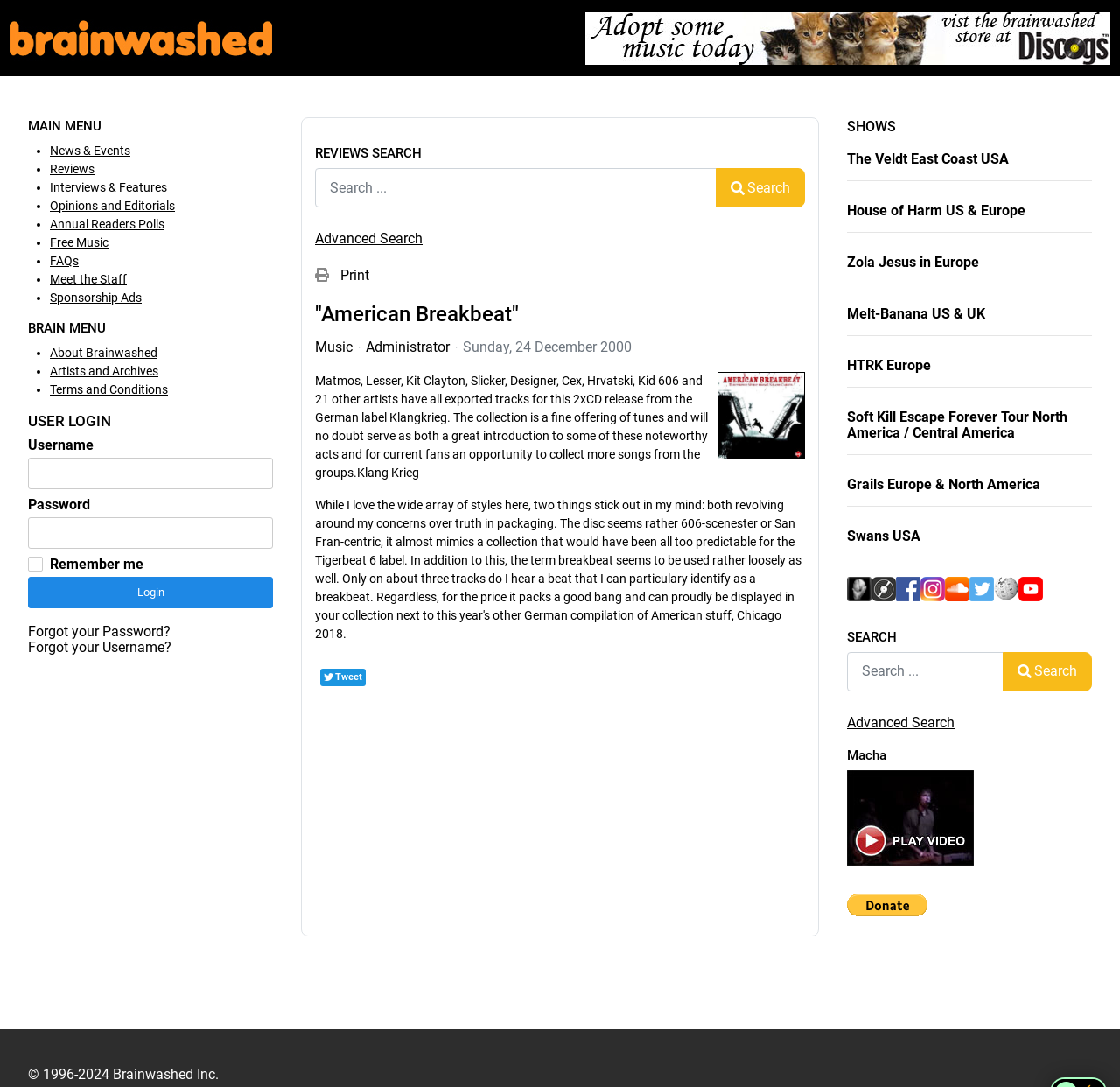Based on the visual content of the image, answer the question thoroughly: What is the username input field labeled as?

The username input field is labeled as 'Username' and is located in the 'USER LOGIN' section of the webpage.